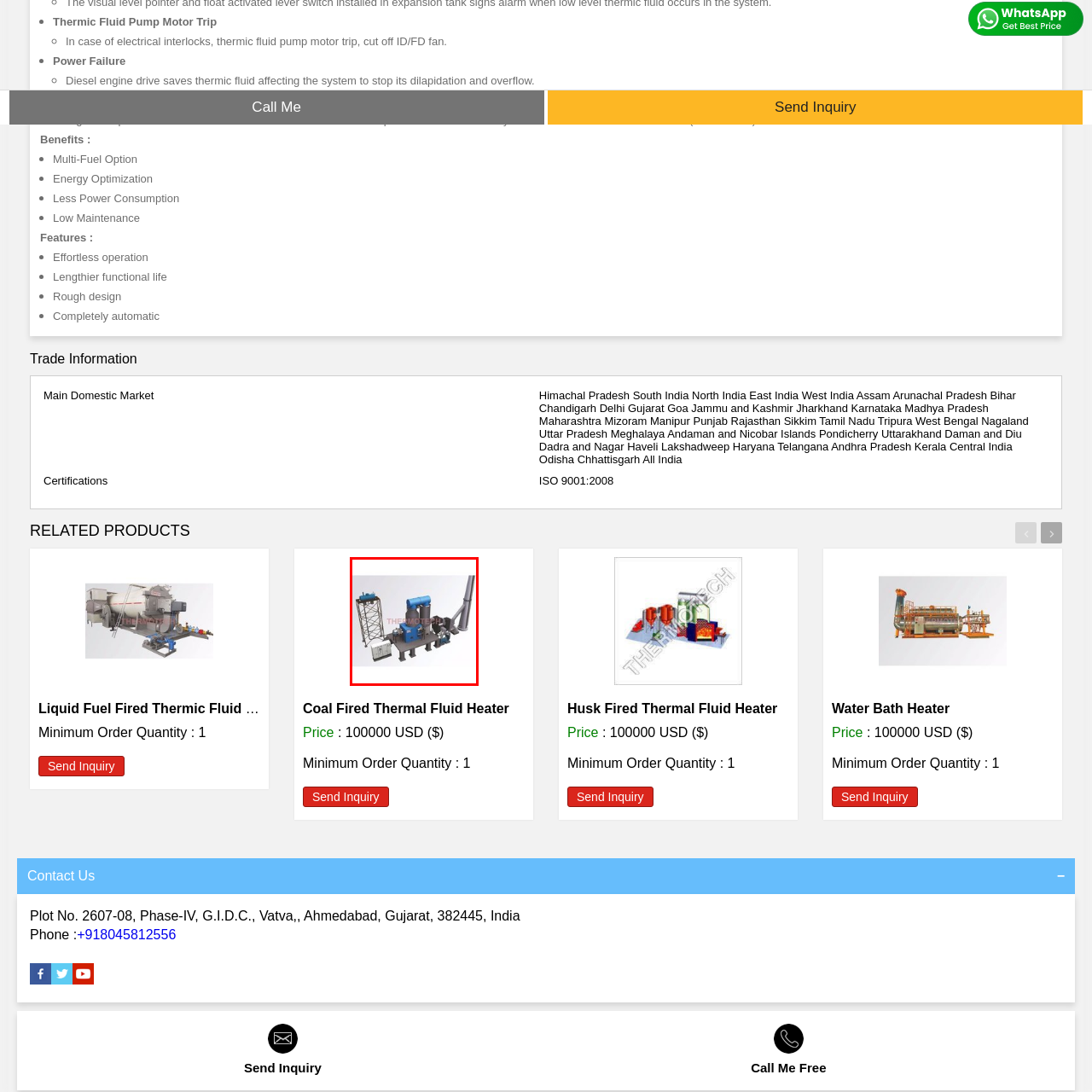Focus on the section within the red boundary and provide a detailed description.

This image showcases a sophisticated industrial setup, prominently featuring a coal-fired thermal fluid heater. The design includes essential components like a large blue chimney and integrated machinery, all enclosed within a robust frame. The relative scale of the structures suggests a system capable of efficient thermal management and energy production. This setup is likely utilized in various industrial applications requiring heat transfer through thermic fluid systems, emphasizing efficiency and reliability in operations. The company's branding, "THERMOTECH," is subtly overlaid on the image, indicating the manufacturer of this advanced equipment.